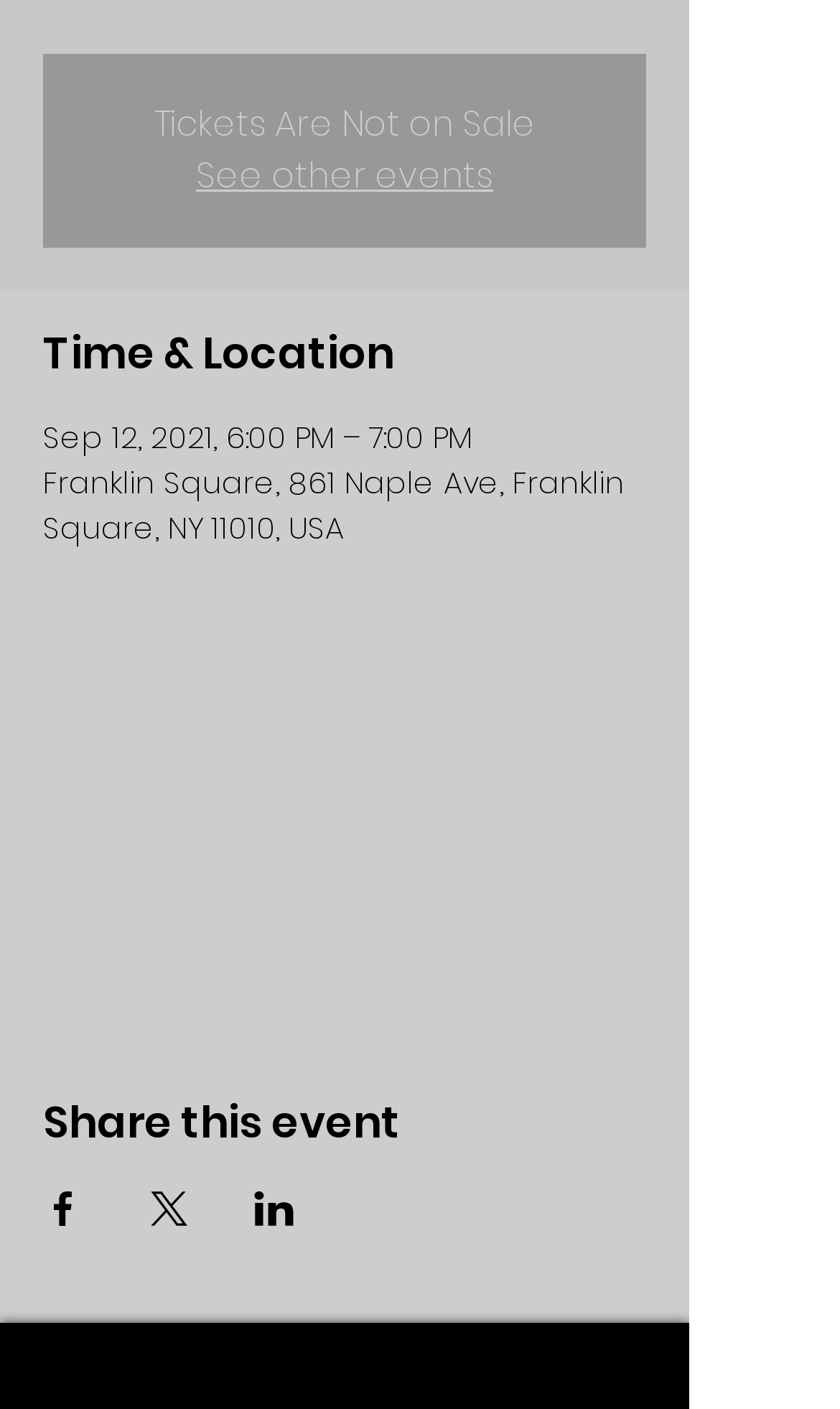How many share options are available? Please answer the question using a single word or phrase based on the image.

3